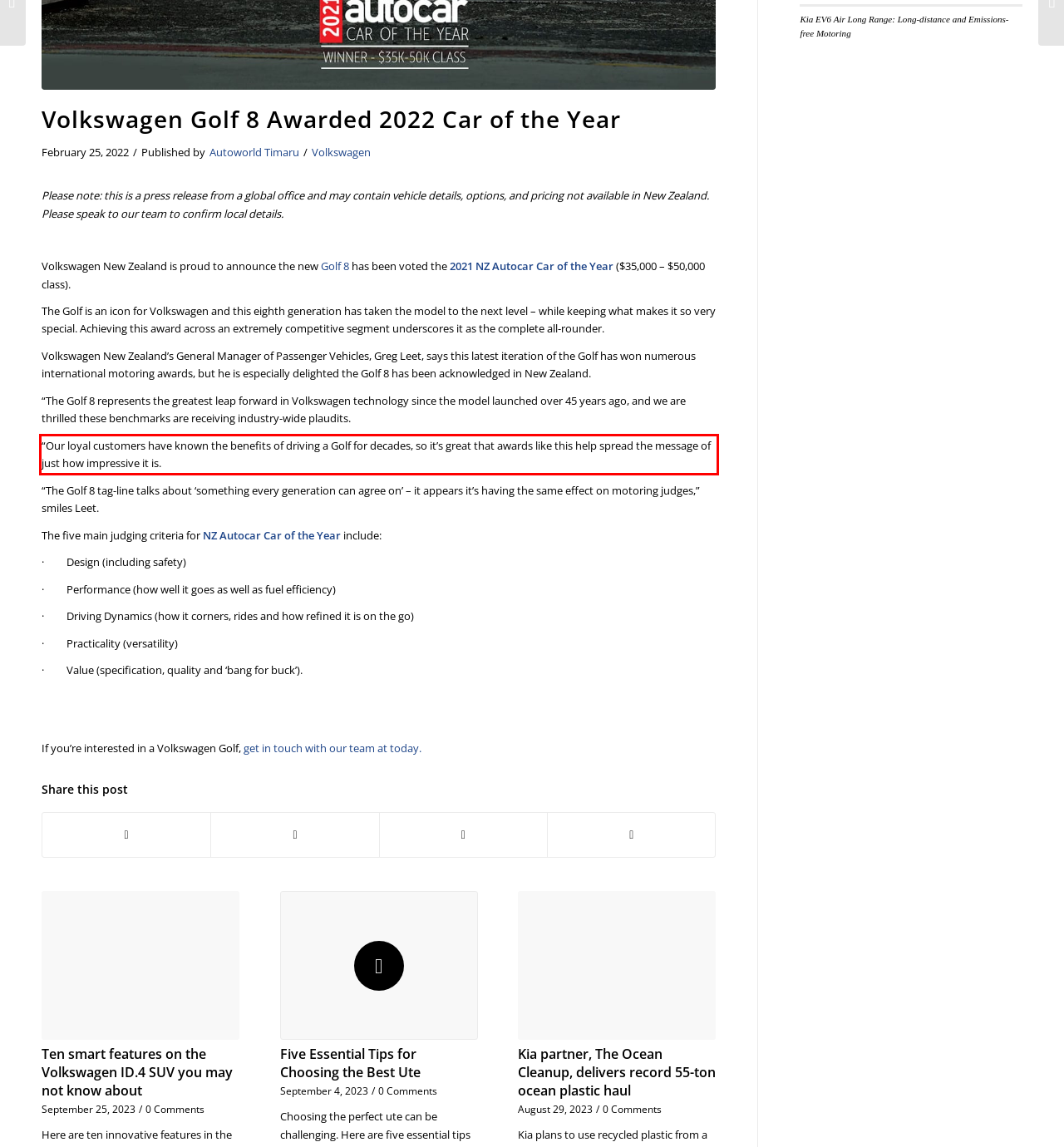Please perform OCR on the text within the red rectangle in the webpage screenshot and return the text content.

“Our loyal customers have known the benefits of driving a Golf for decades, so it’s great that awards like this help spread the message of just how impressive it is.